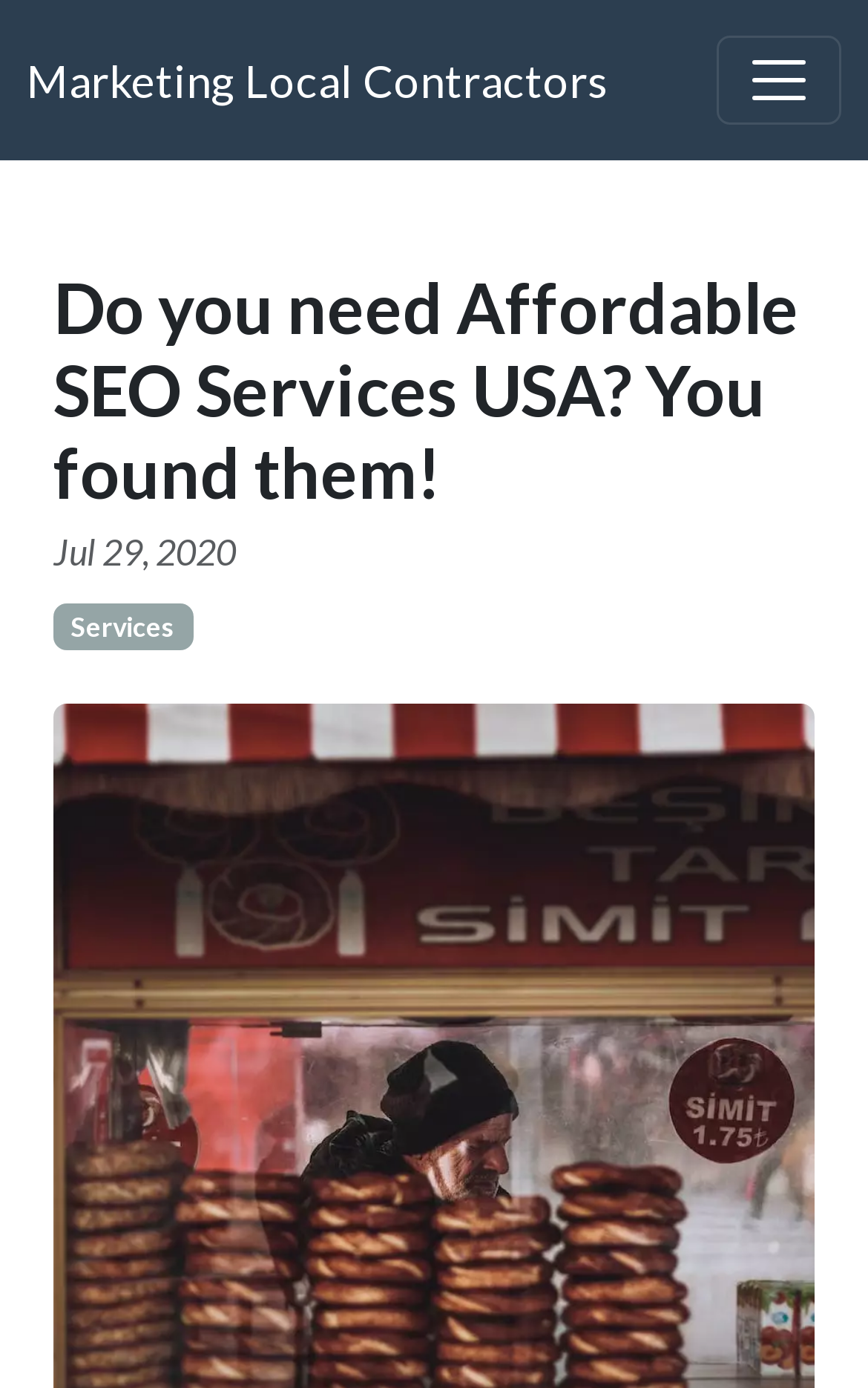Identify the bounding box of the UI element that matches this description: "Services".

[0.062, 0.435, 0.222, 0.468]